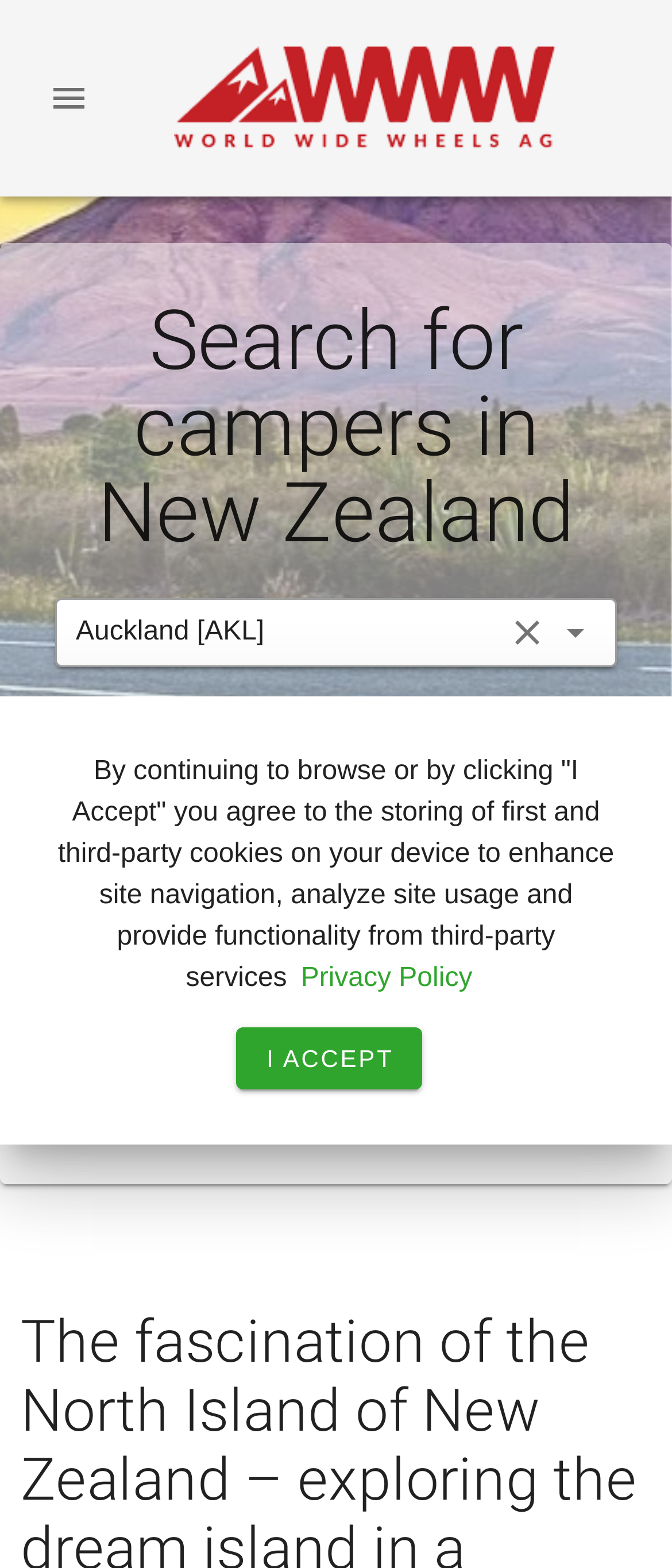What is the maximum number of passengers?
Refer to the image and provide a thorough answer to the question.

The maximum number of passengers can be found in the spinbutton element labeled 'Select Passengers', which has a valuemax attribute set to 20.